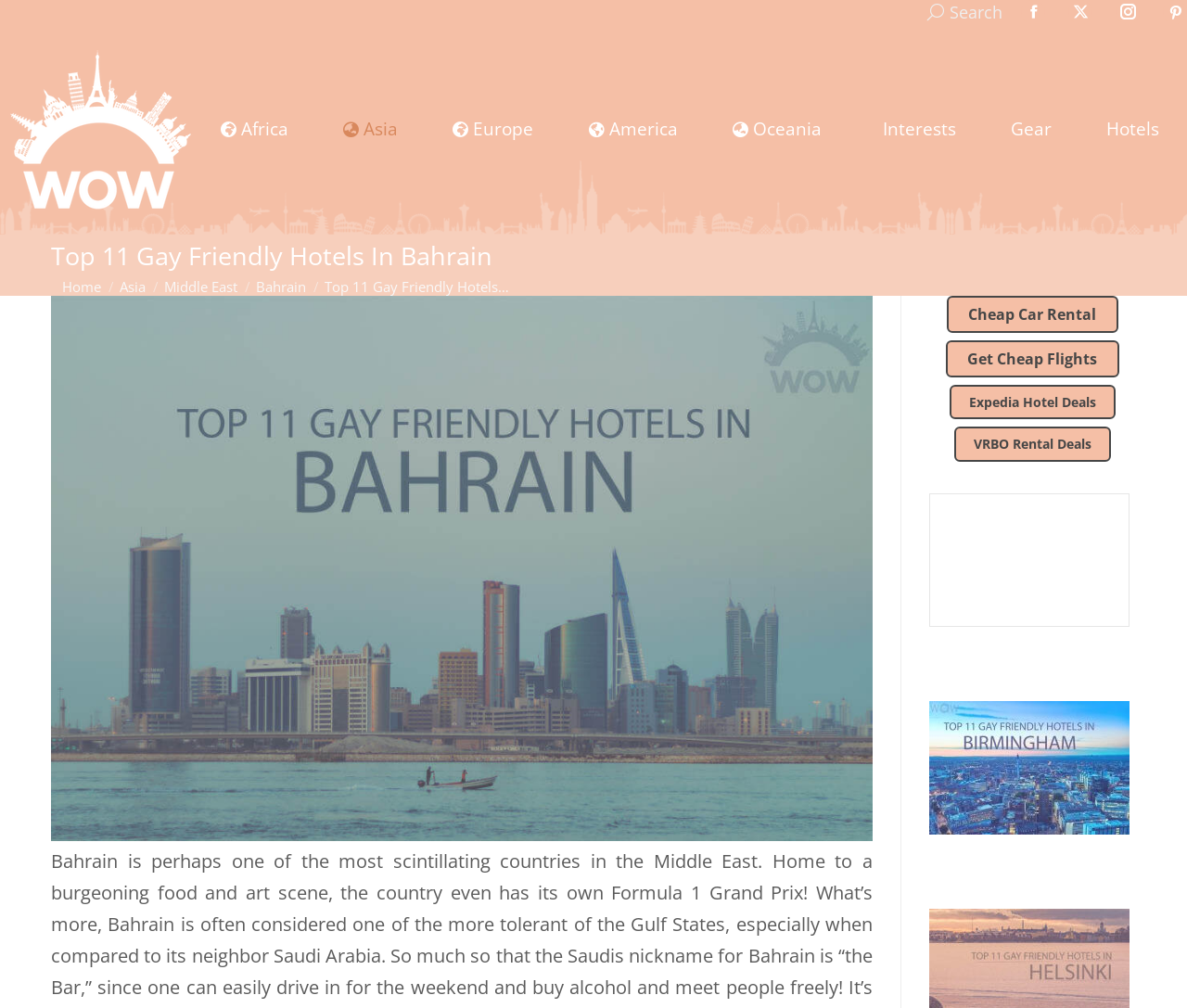Can you determine the bounding box coordinates of the area that needs to be clicked to fulfill the following instruction: "Explore hotels in Asia"?

[0.289, 0.117, 0.335, 0.14]